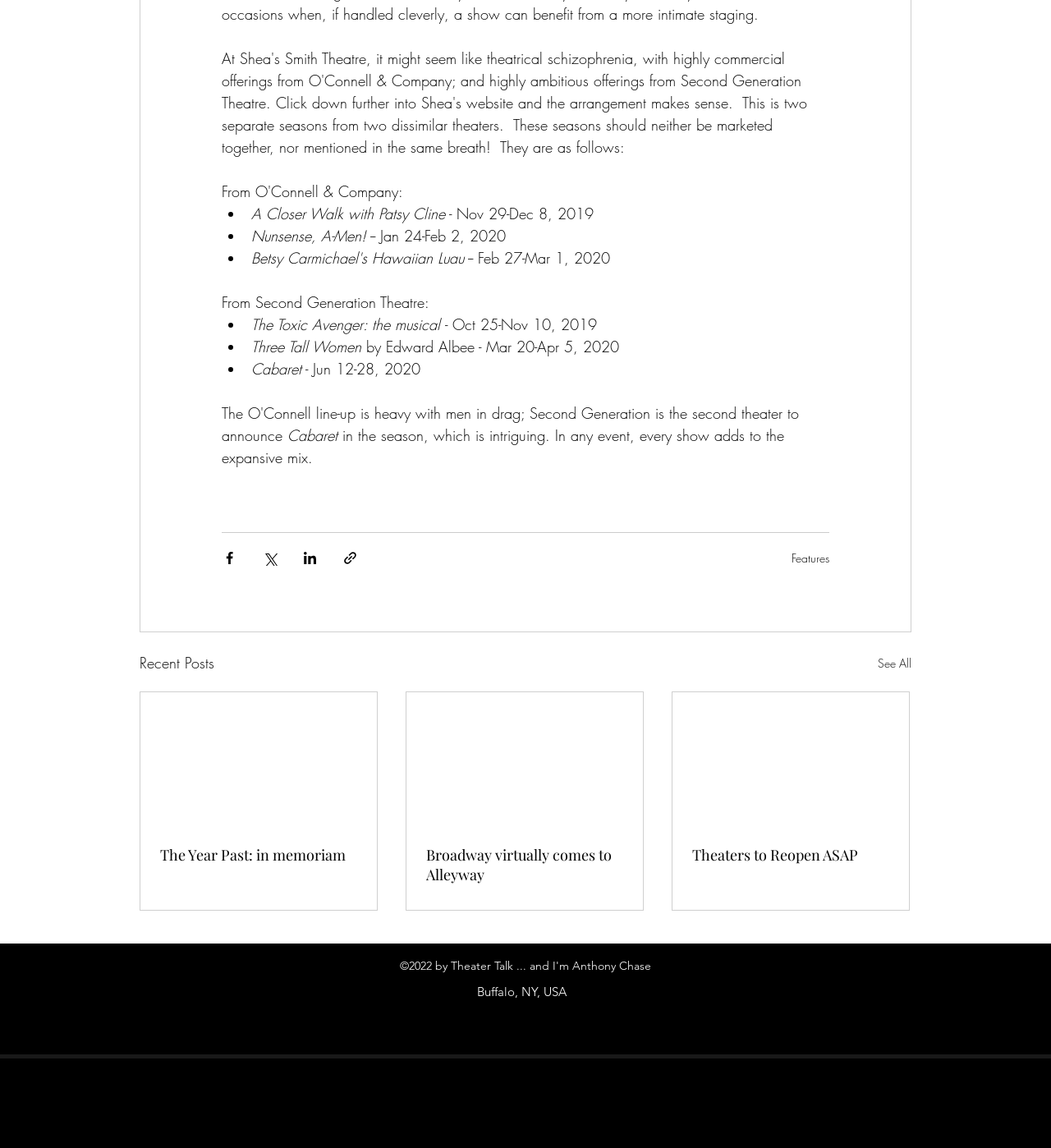Refer to the image and provide an in-depth answer to the question: 
What is the title of the last show listed?

The last show listed on the webpage is 'Cabaret', with the dates 'Jun 12-28, 2020'.